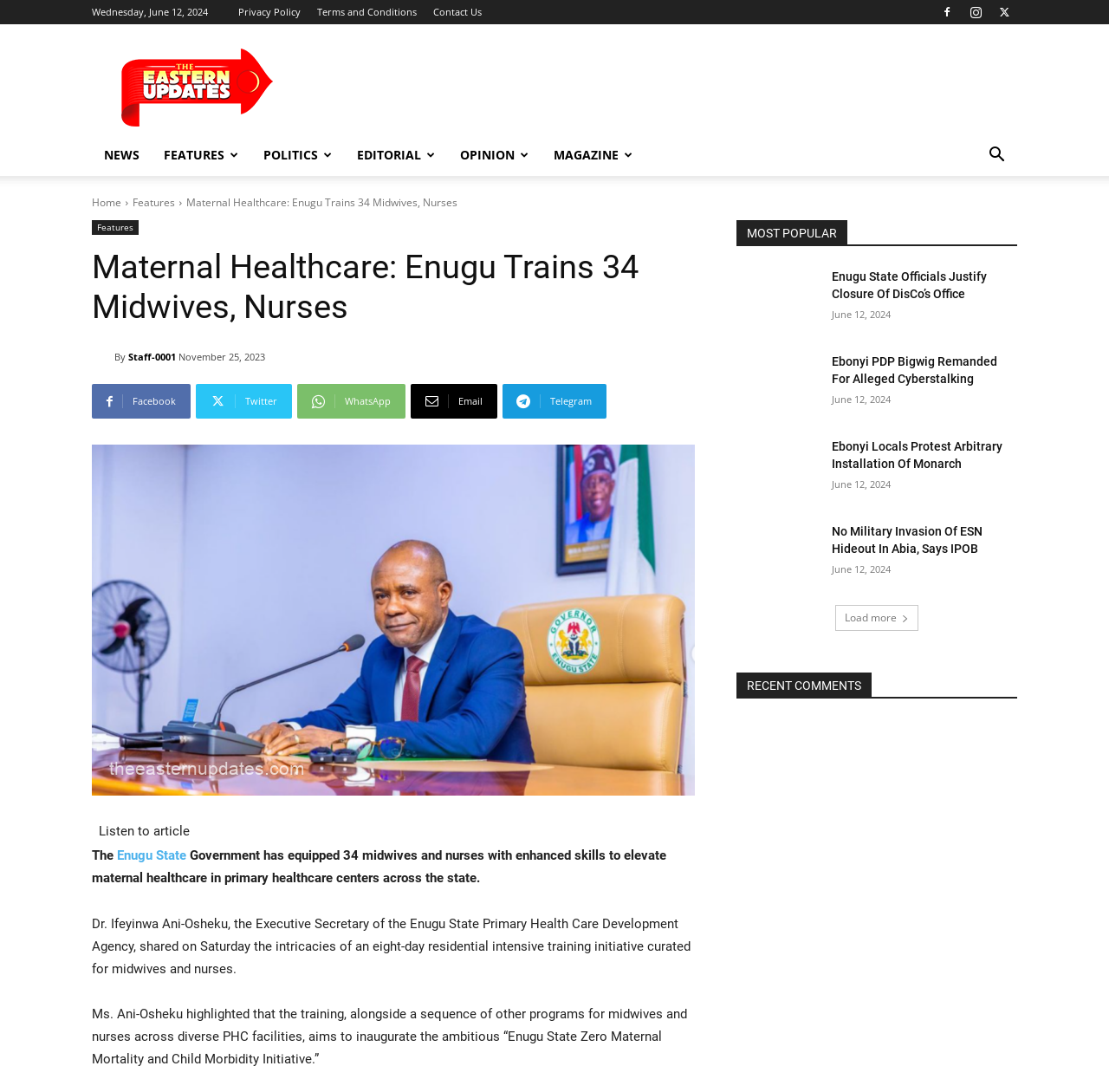Write an exhaustive caption that covers the webpage's main aspects.

This webpage appears to be a news article from "The Eastern Updates" website. At the top, there is a navigation menu with links to "NEWS", "FEATURES", "POLITICS", "EDITORIAL", "OPINION", and "MAGAZINE". Below the navigation menu, there is a search button and a link to the "Home" page.

The main article is titled "Maternal Healthcare: Enugu Trains 34 Midwives, Nurses" and is accompanied by an image. The article is written by "Staff-0001" and was published on November 25, 2023. The content of the article discusses the Enugu State Government's efforts to improve maternal healthcare by training midwives and nurses.

On the right side of the page, there are social media links to Facebook, Twitter, WhatsApp, Email, and Telegram. Below the social media links, there is a "MOST POPULAR" section that lists several news articles, including "Enugu State Officials Justify Closure Of DisCo’s Office", "Ebonyi PDP Bigwig Remanded For Alleged Cyberstalking", "Ebonyi Locals Protest Arbitrary Installation Of Monarch", and "No Military Invasion Of ESN Hideout In Abia, Says IPOB". Each article has a link to the full story and a timestamp indicating when it was published.

At the bottom of the page, there is a "Load more" button and a "RECENT COMMENTS" section.